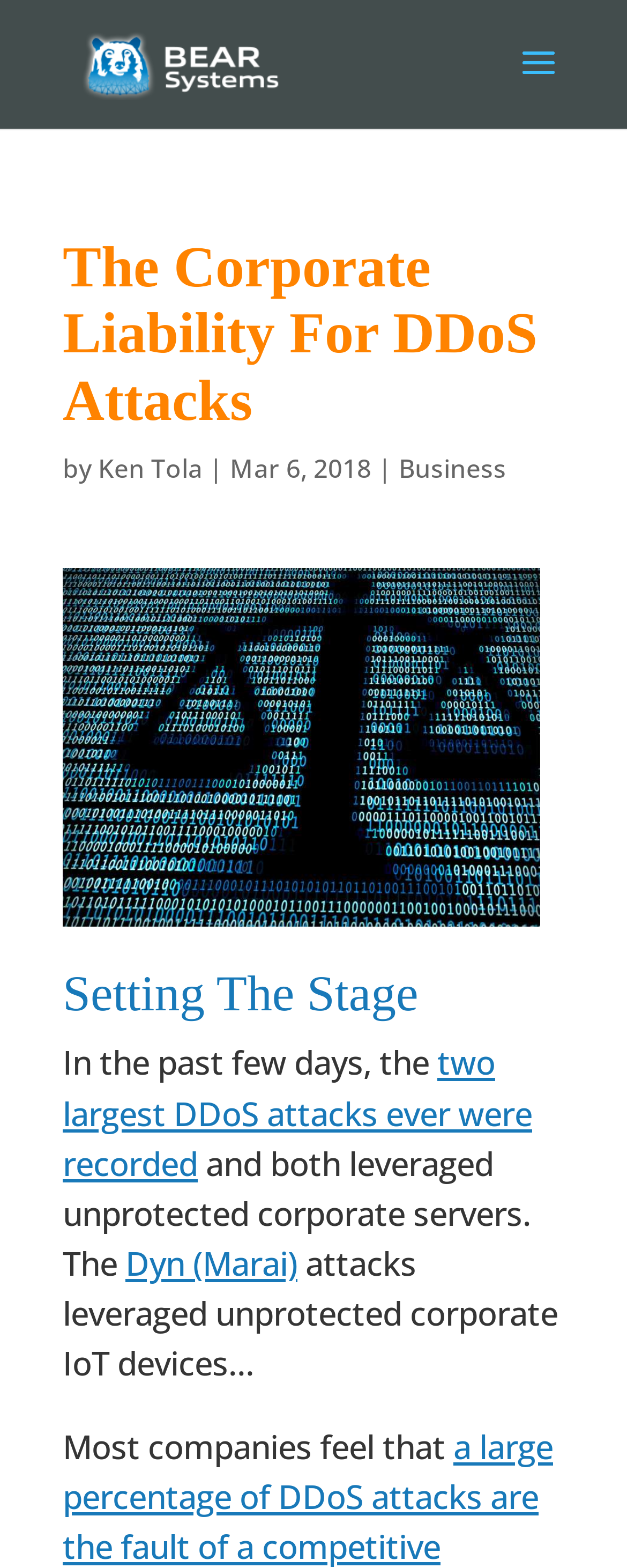Using the element description provided, determine the bounding box coordinates in the format (top-left x, top-left y, bottom-right x, bottom-right y). Ensure that all values are floating point numbers between 0 and 1. Element description: alt="Bear Systems"

[0.115, 0.021, 0.456, 0.055]